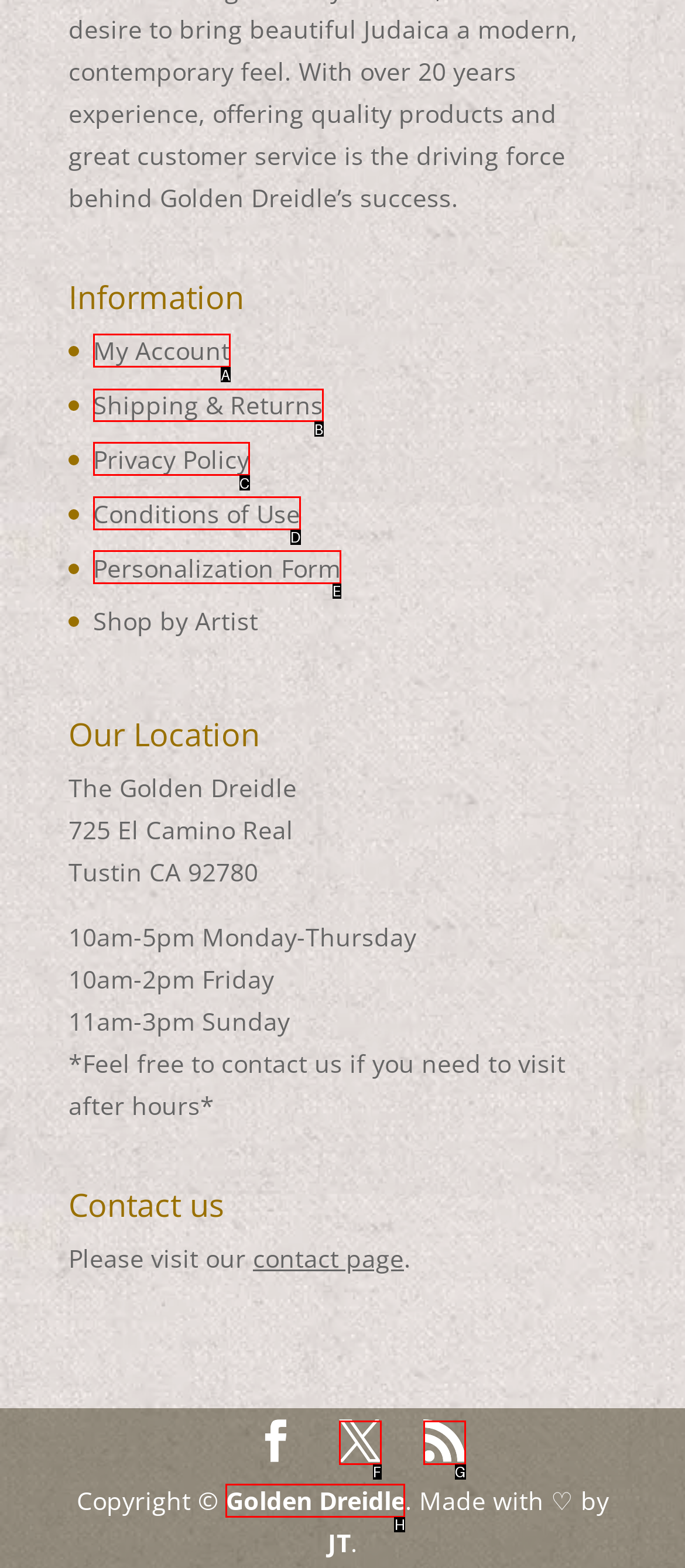Determine which option you need to click to execute the following task: Learn about Shipping & Returns. Provide your answer as a single letter.

B